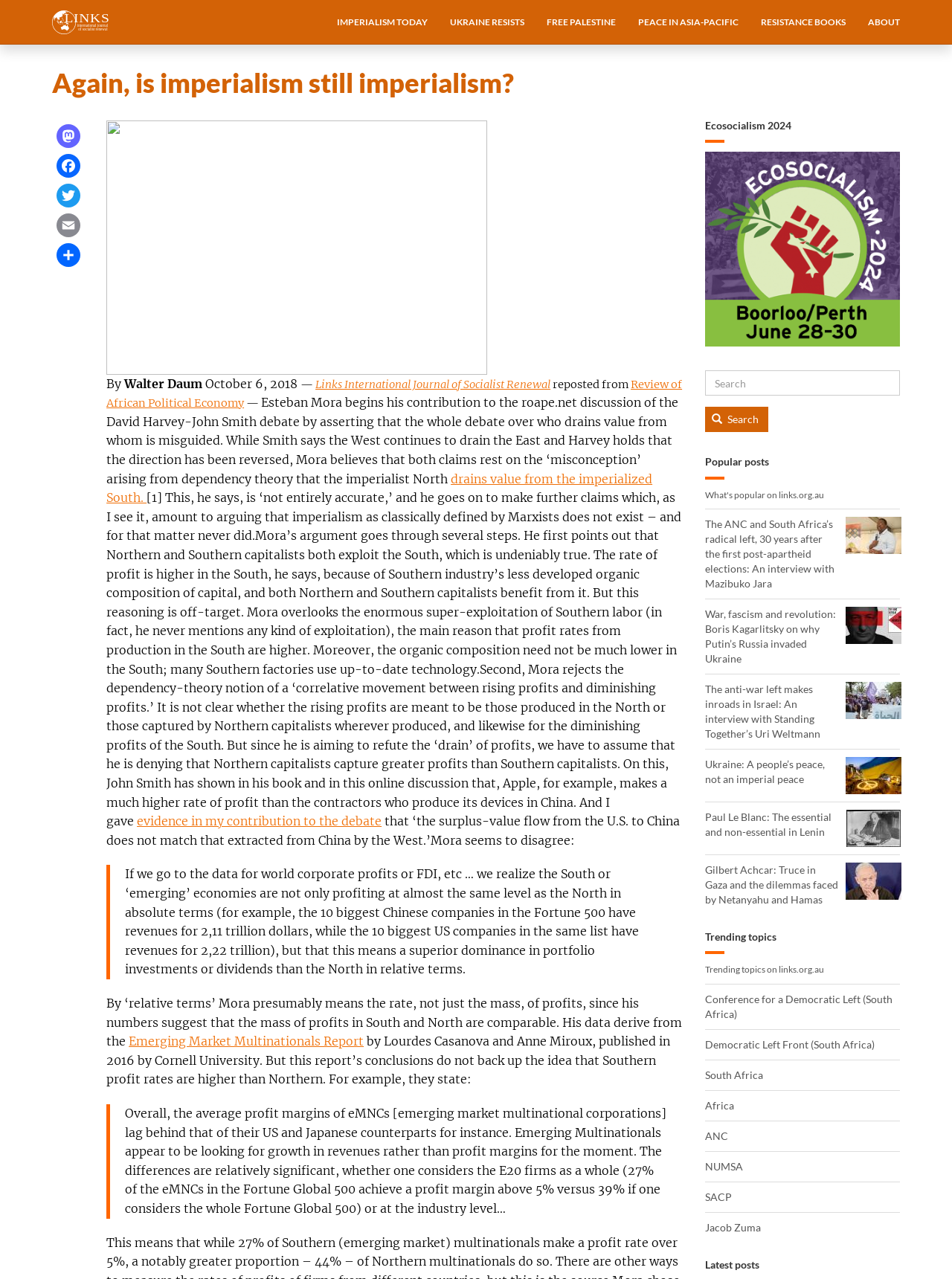Provide the bounding box coordinates of the UI element this sentence describes: "alt="Facebook" title="Facebook"".

None